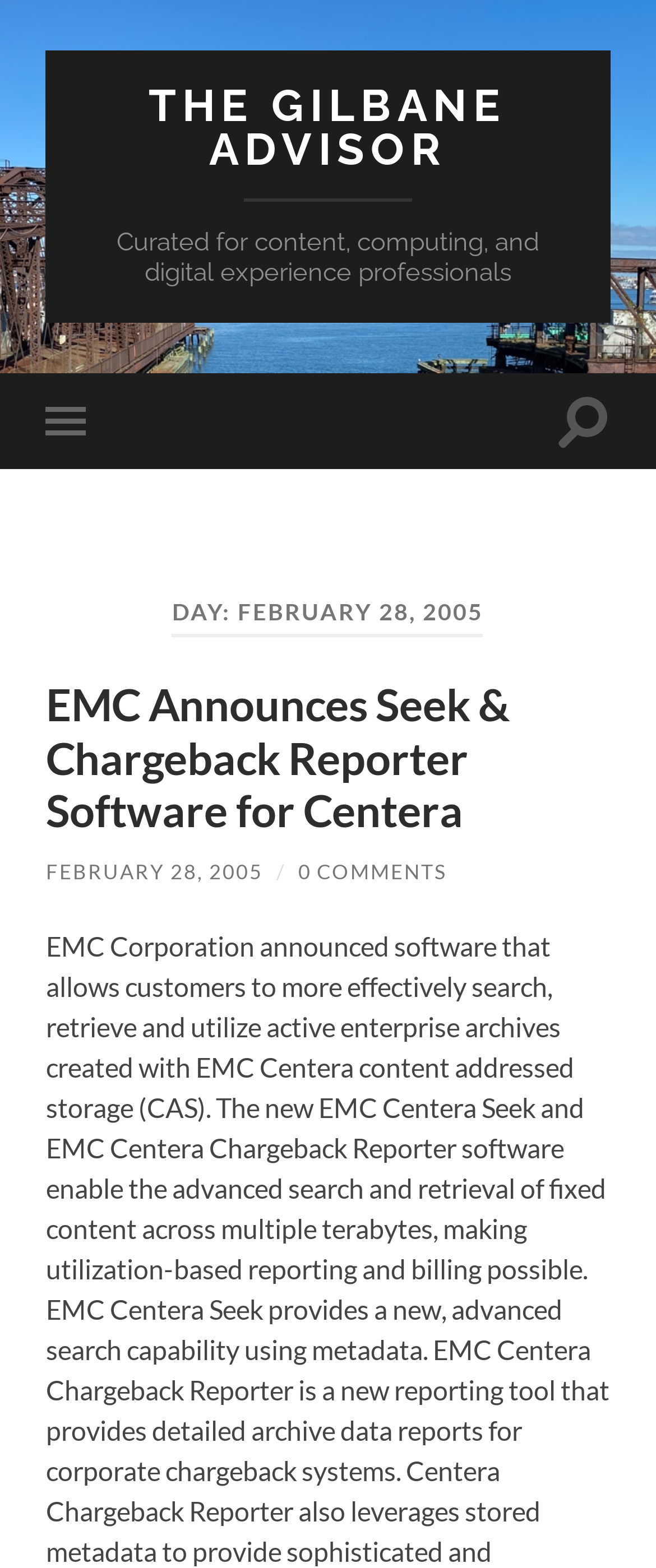Find the headline of the webpage and generate its text content.

DAY: FEBRUARY 28, 2005